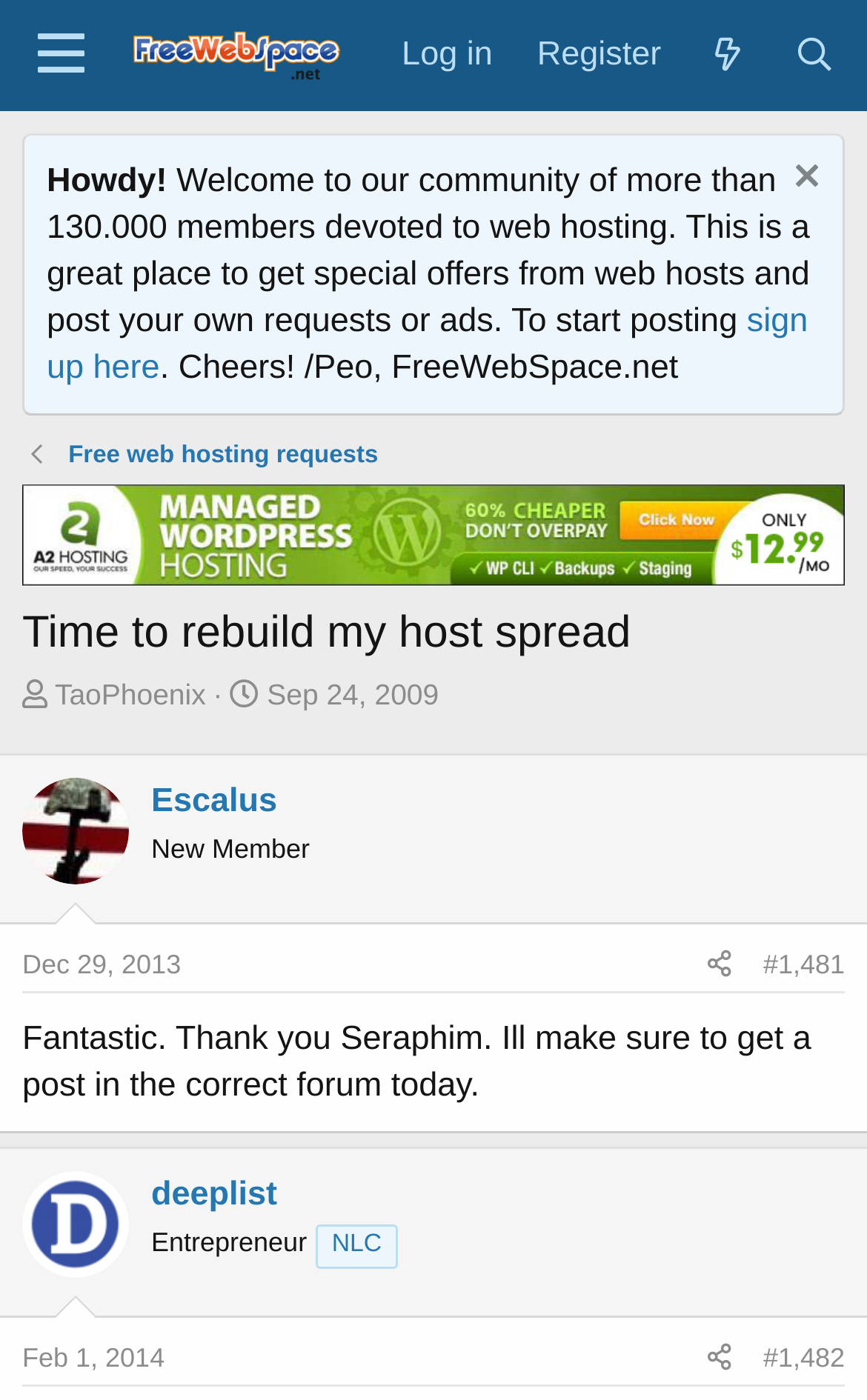What is the role of Escalus?
Provide a short answer using one word or a brief phrase based on the image.

New Member